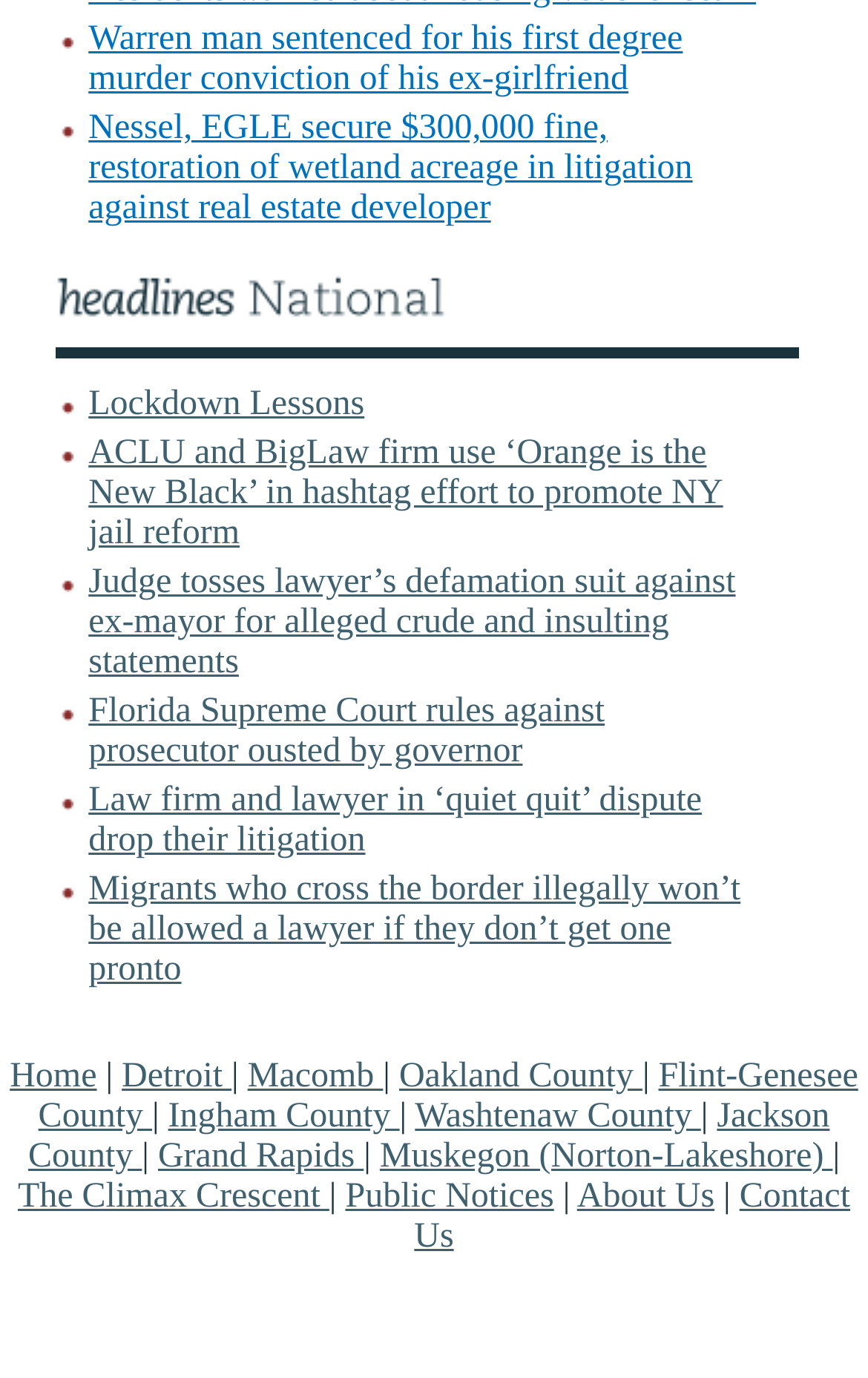What is the category of the headlines?
From the details in the image, answer the question comprehensively.

The category of the headlines can be determined by looking at the heading element with the text 'headlines National'. This element is a child of the root element and has a bounding box with coordinates [0.063, 0.202, 0.921, 0.26]. The text 'National' is part of the heading, indicating that the category of the headlines is National.